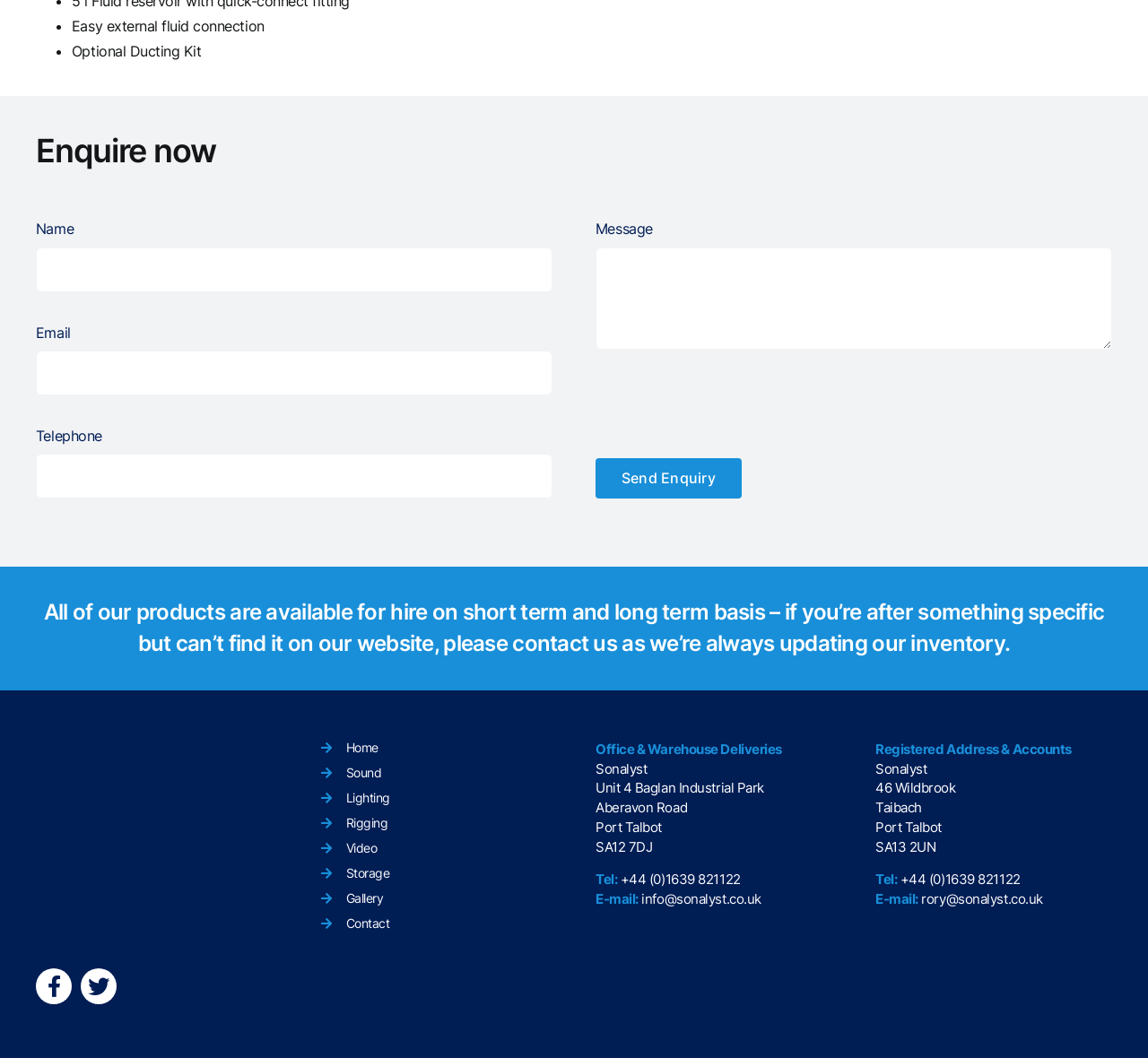Could you determine the bounding box coordinates of the clickable element to complete the instruction: "Enter your name"? Provide the coordinates as four float numbers between 0 and 1, i.e., [left, top, right, bottom].

[0.031, 0.234, 0.481, 0.276]